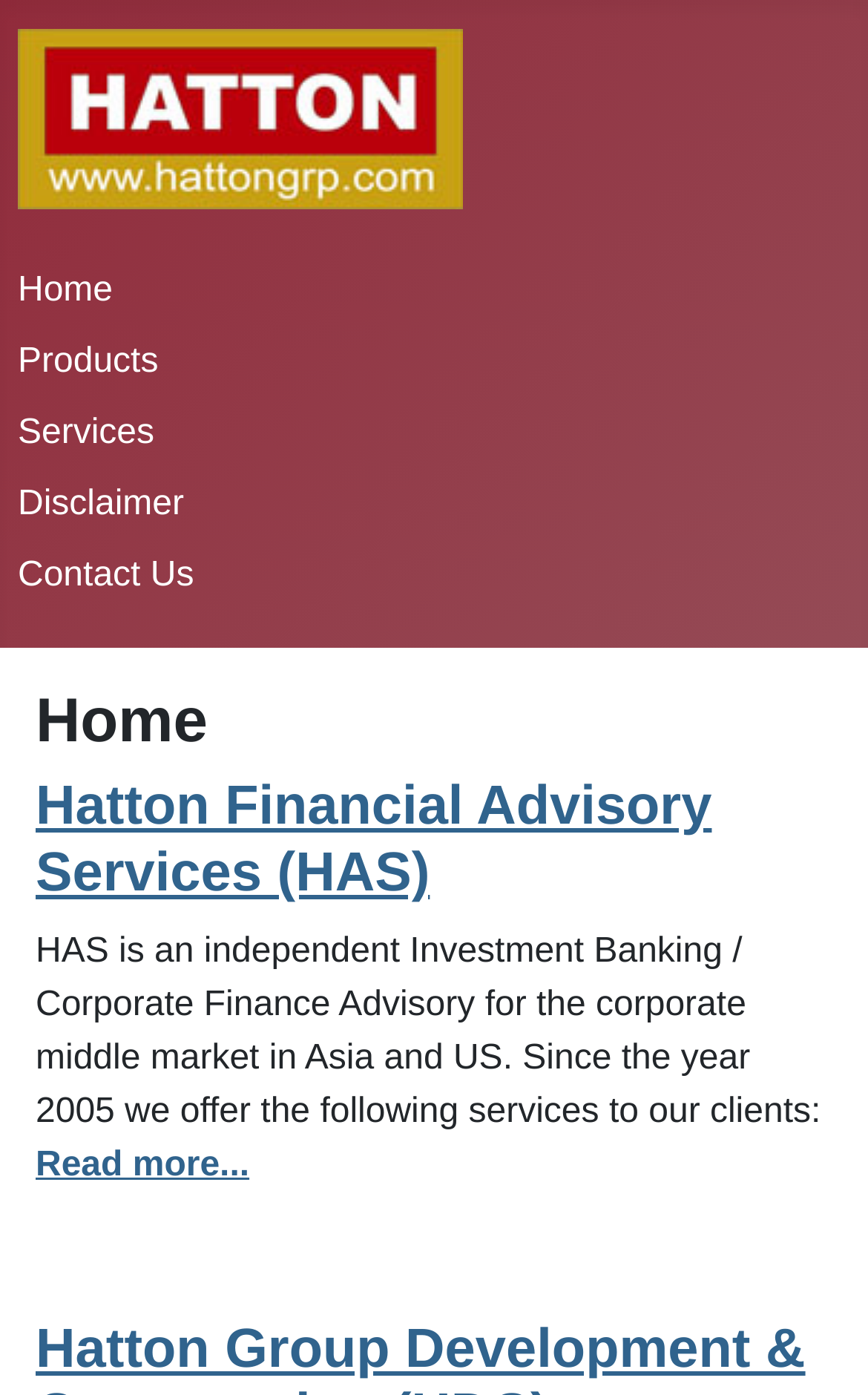Observe the image and answer the following question in detail: What is the name of the financial advisory service?

The name of the financial advisory service can be found in the main content section of the webpage, where it is written as 'Hatton Financial Advisory Services (HAS)' in a heading.